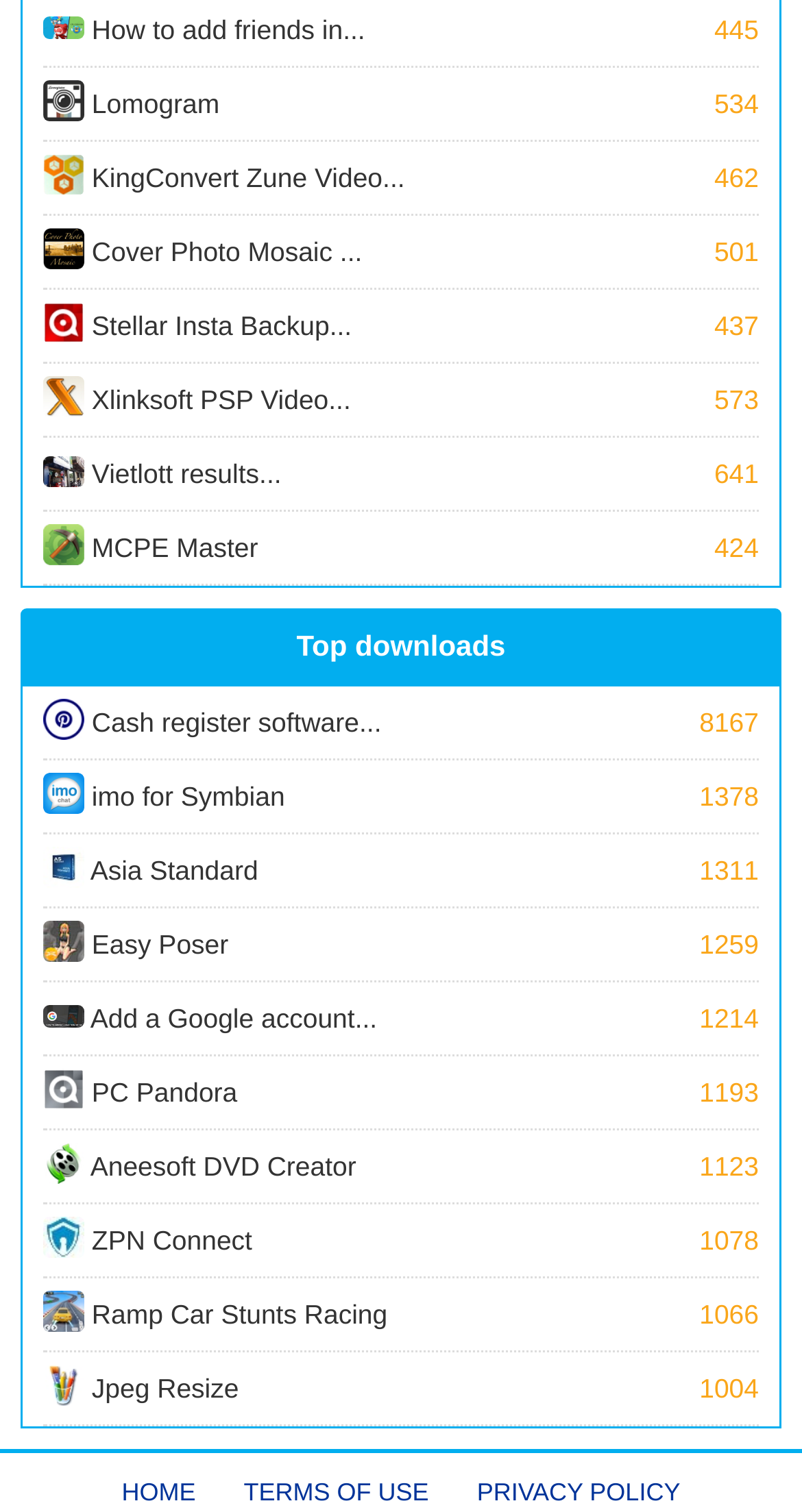Please identify the bounding box coordinates of the element on the webpage that should be clicked to follow this instruction: "Download Cash Register Software". The bounding box coordinates should be given as four float numbers between 0 and 1, formatted as [left, top, right, bottom].

[0.054, 0.455, 0.946, 0.502]